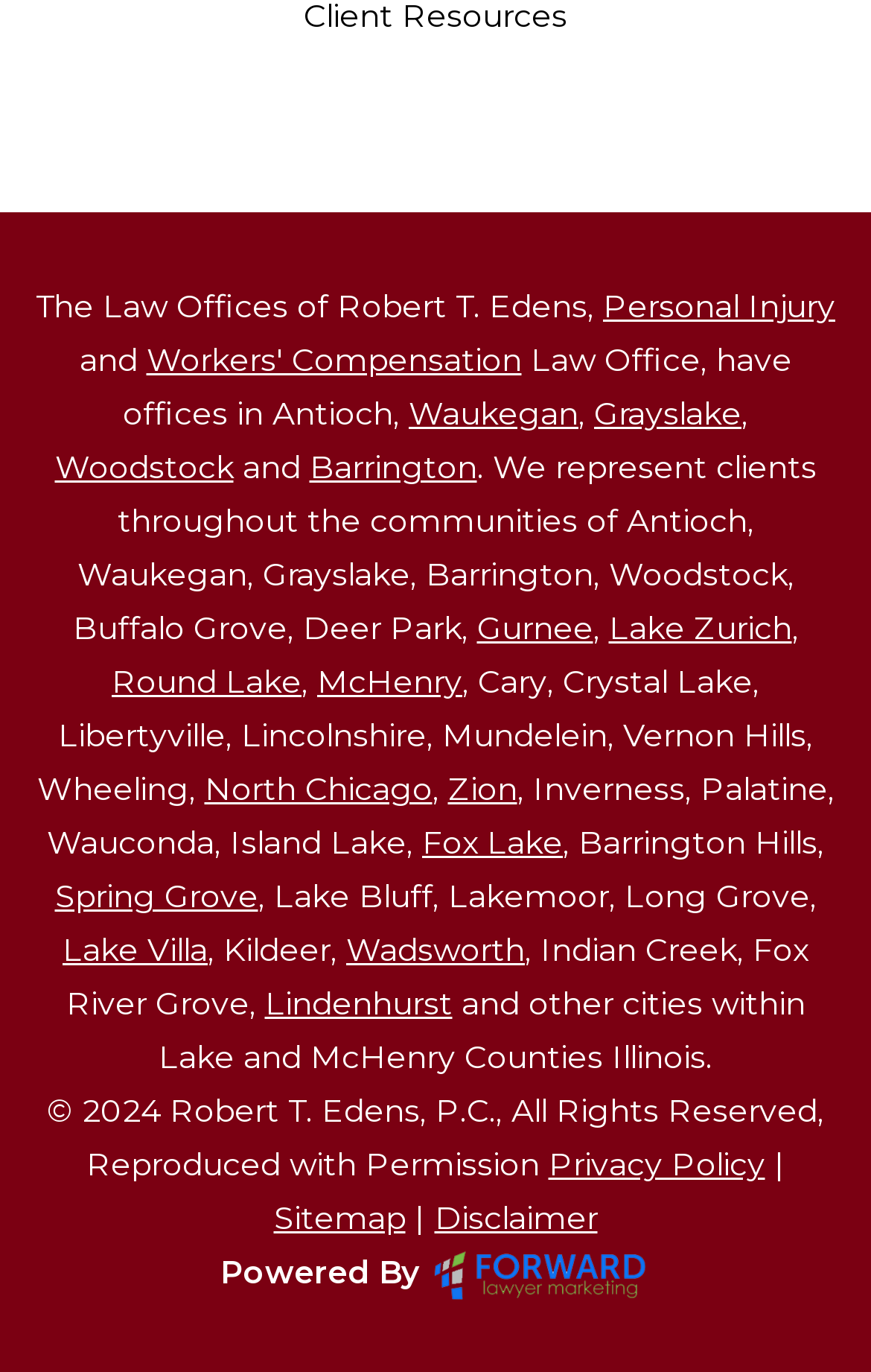What is the copyright year of the website?
Relying on the image, give a concise answer in one word or a brief phrase.

2024